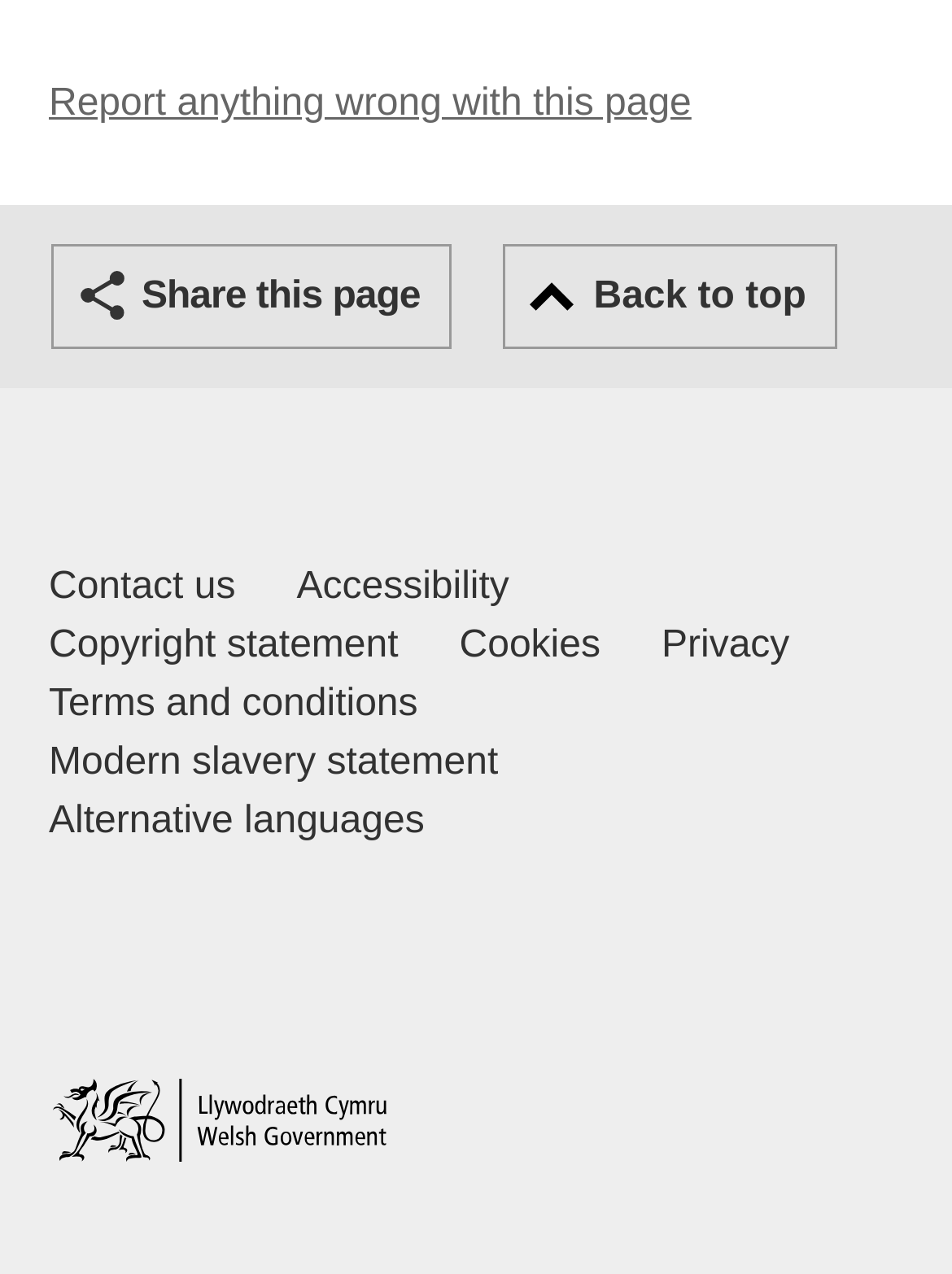What is the purpose of the top banner?
Offer a detailed and exhaustive answer to the question.

The top banner has a link with the text 'Report anything wrong with this page', which suggests that its purpose is to allow users to report errors or issues with the webpage.